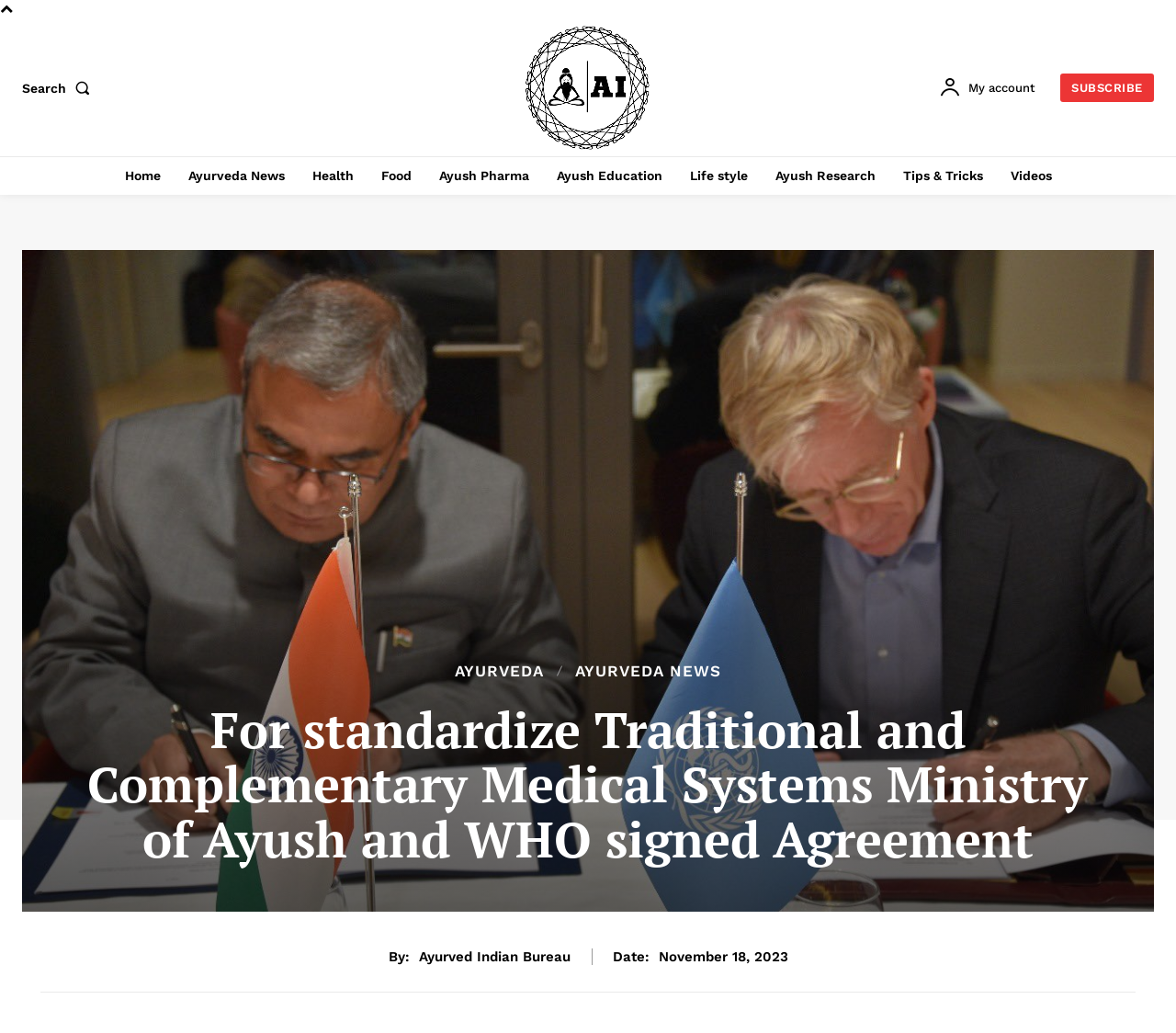Give a succinct answer to this question in a single word or phrase: 
How many images are on the webpage?

2